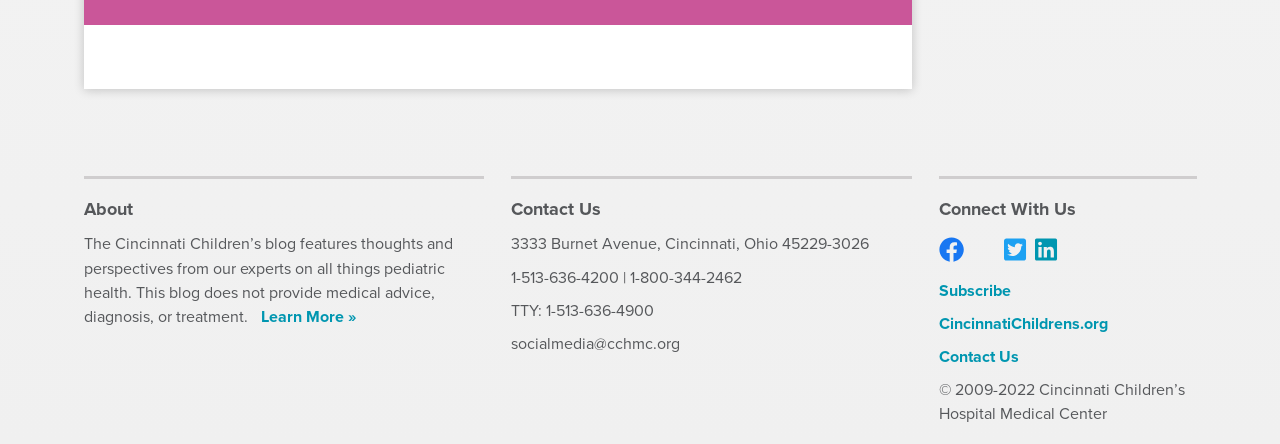Find and specify the bounding box coordinates that correspond to the clickable region for the instruction: "access the MEDIA ROOM".

None